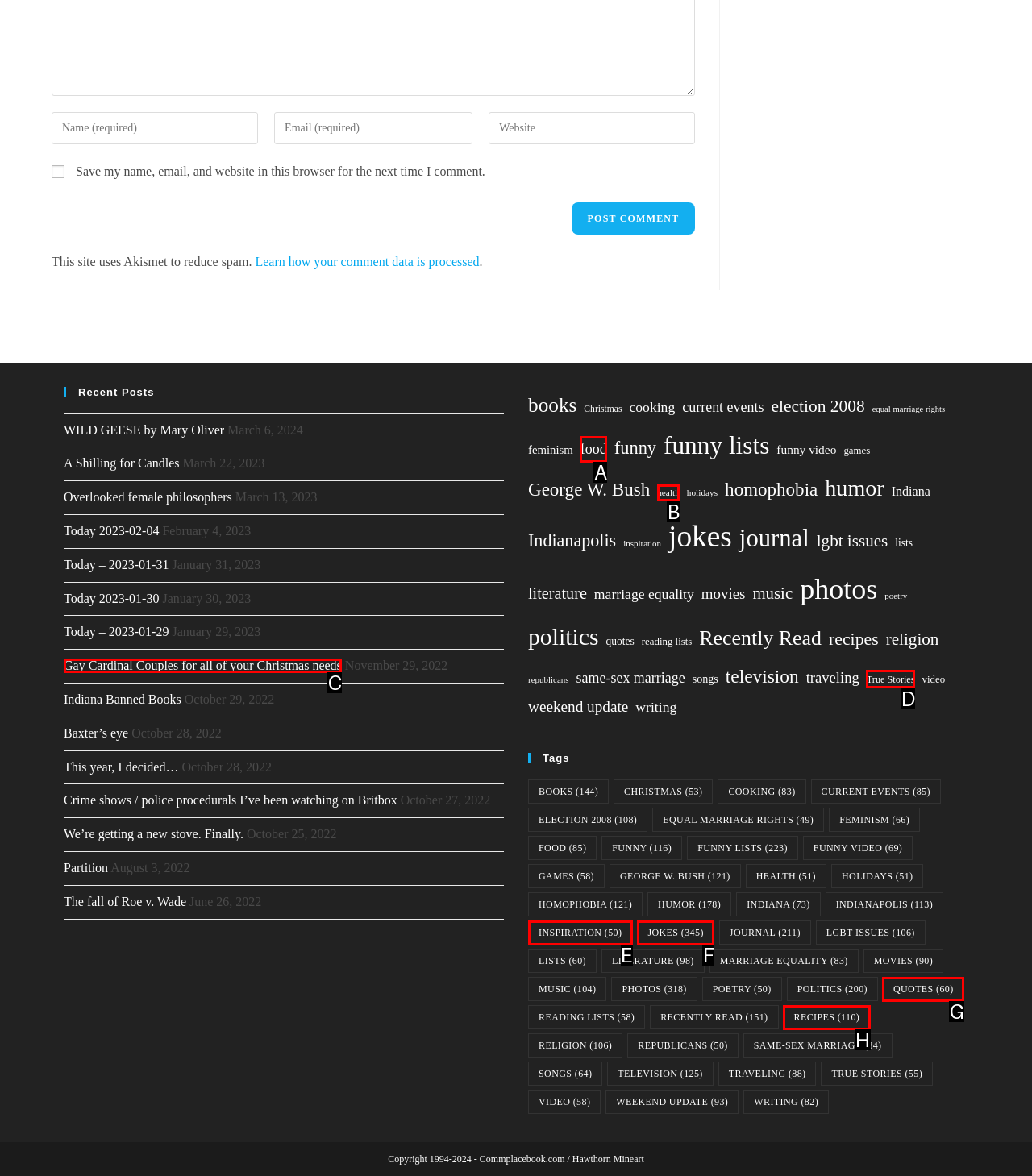Select the appropriate option that fits: food
Reply with the letter of the correct choice.

A